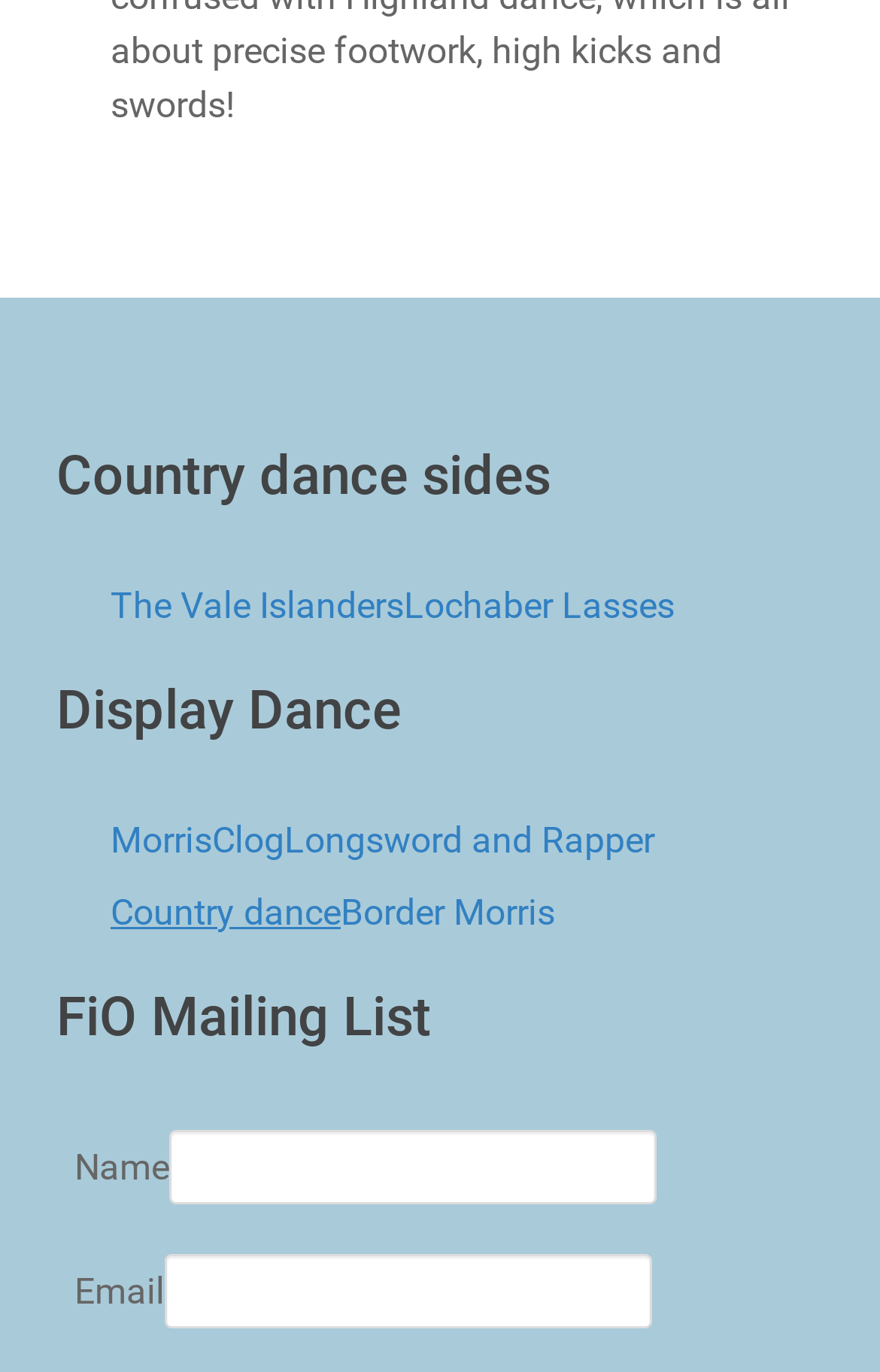Find the bounding box coordinates of the area that needs to be clicked in order to achieve the following instruction: "Enter email in the textbox". The coordinates should be specified as four float numbers between 0 and 1, i.e., [left, top, right, bottom].

[0.187, 0.914, 0.741, 0.968]